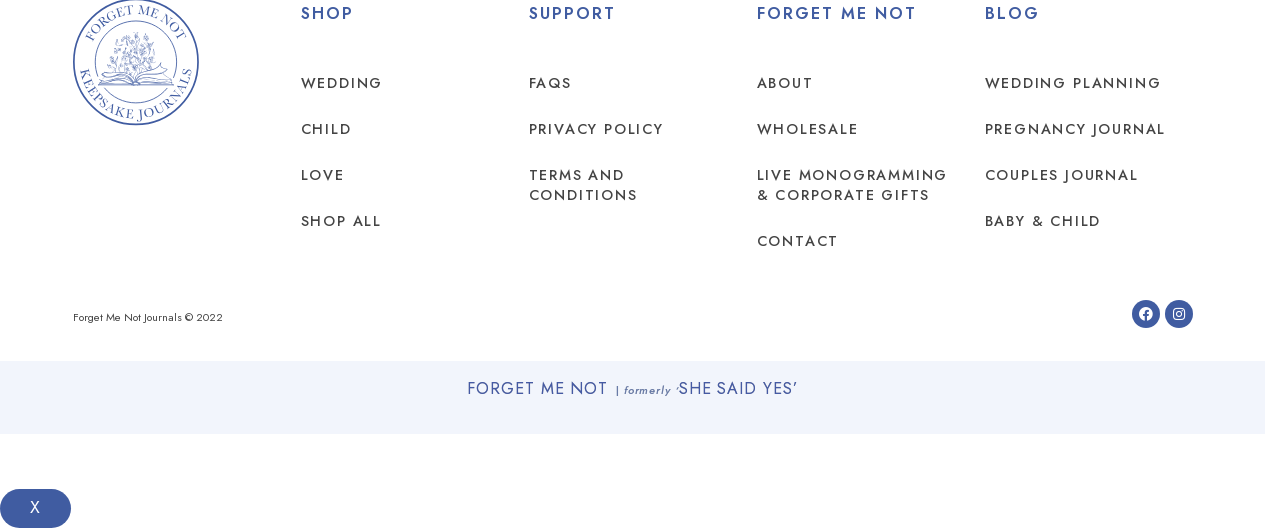Utilize the information from the image to answer the question in detail:
How many social media links are present?

I counted the social media links on the webpage and found two links, one for Facebook and one for Instagram, both located at the bottom of the page.